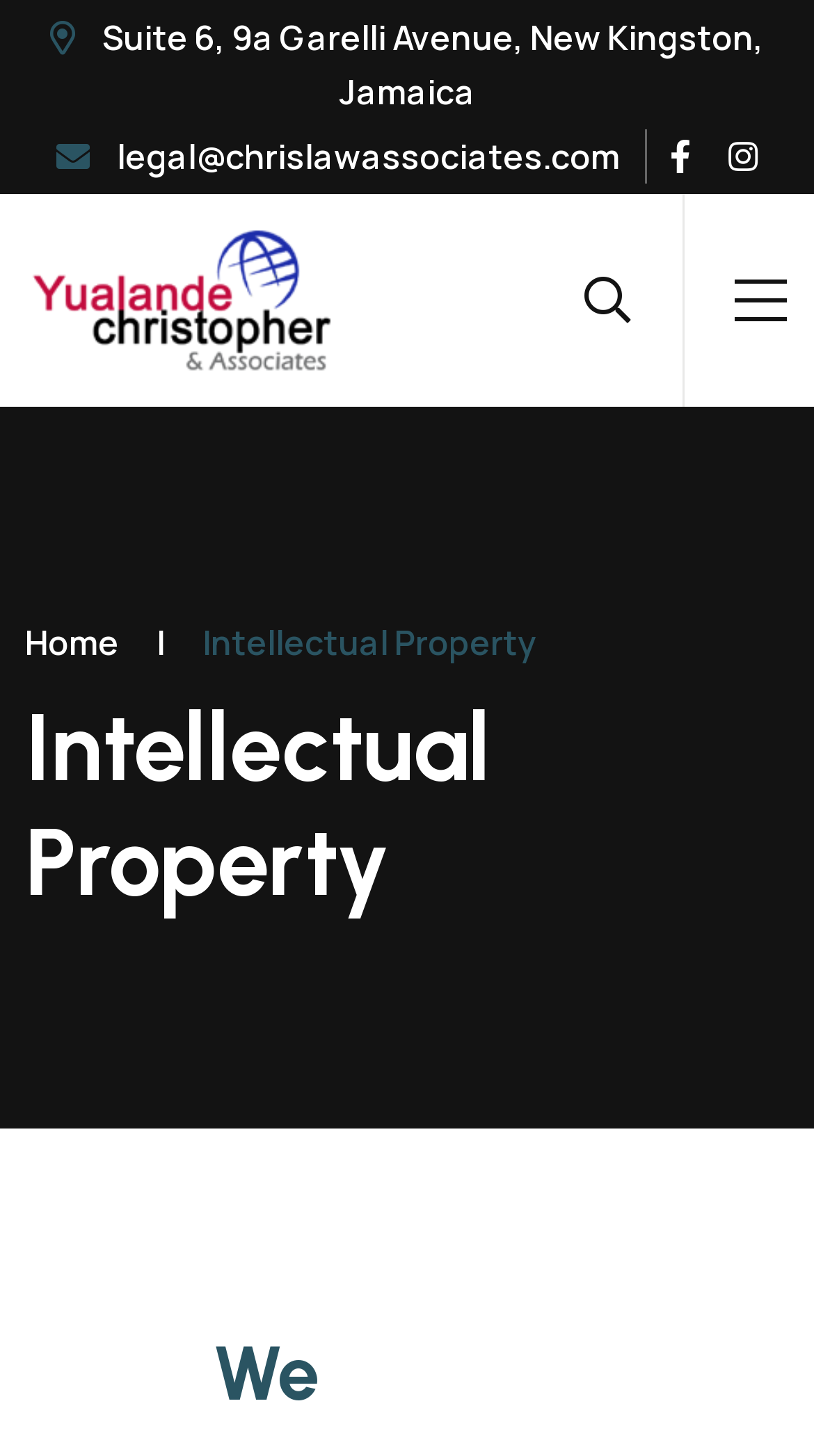Give a one-word or one-phrase response to the question: 
How many social media icons are on the webpage?

2